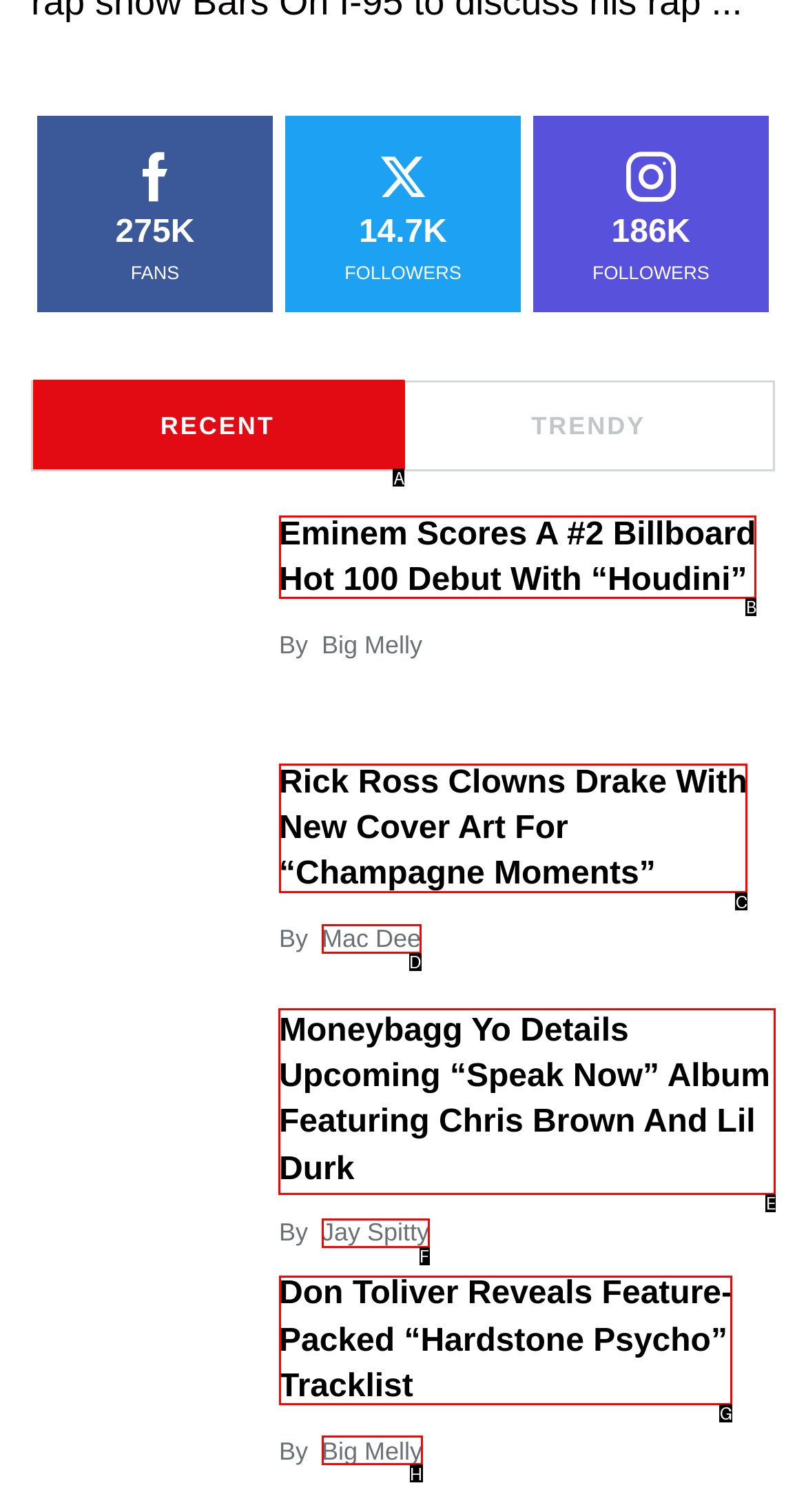Pick the right letter to click to achieve the task: Read Moneybagg Yo's upcoming album details
Answer with the letter of the correct option directly.

E